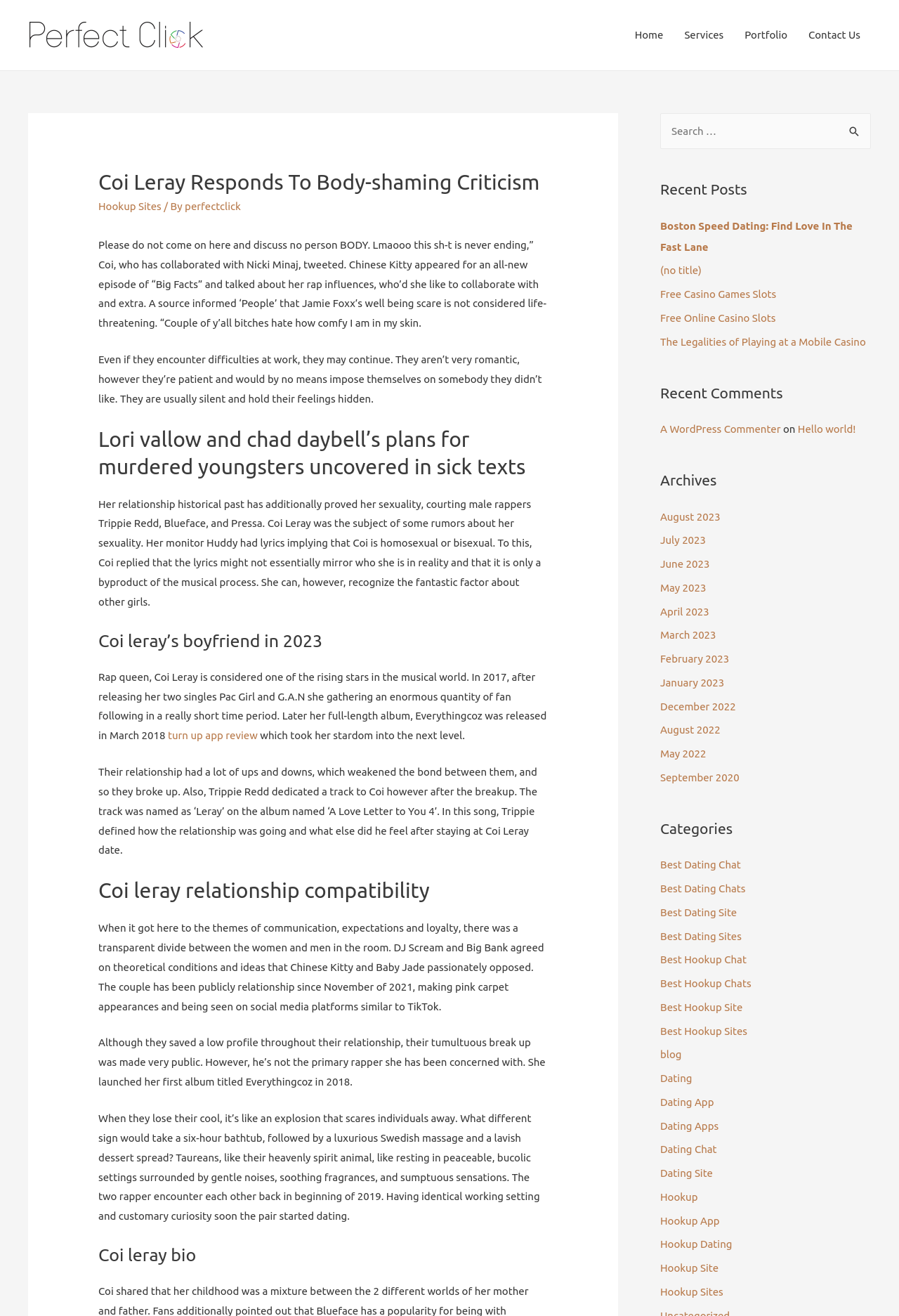What is the purpose of the search box?
Please answer using one word or phrase, based on the screenshot.

To search the website